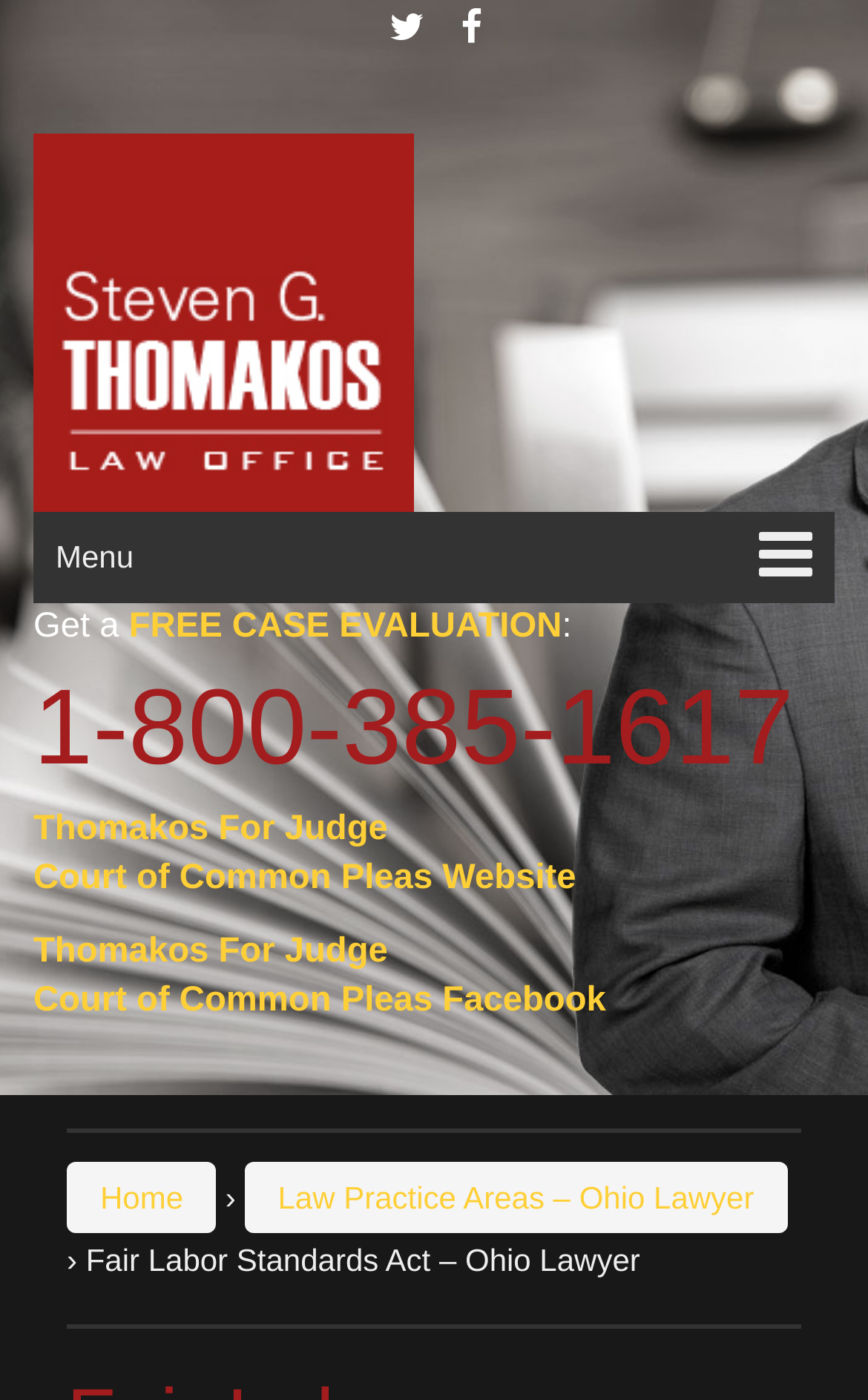What is the phone number on the webpage?
Examine the image and provide an in-depth answer to the question.

I found the phone number by looking at the heading element with the text '1-800-385-1617' which is located at the top part of the webpage.